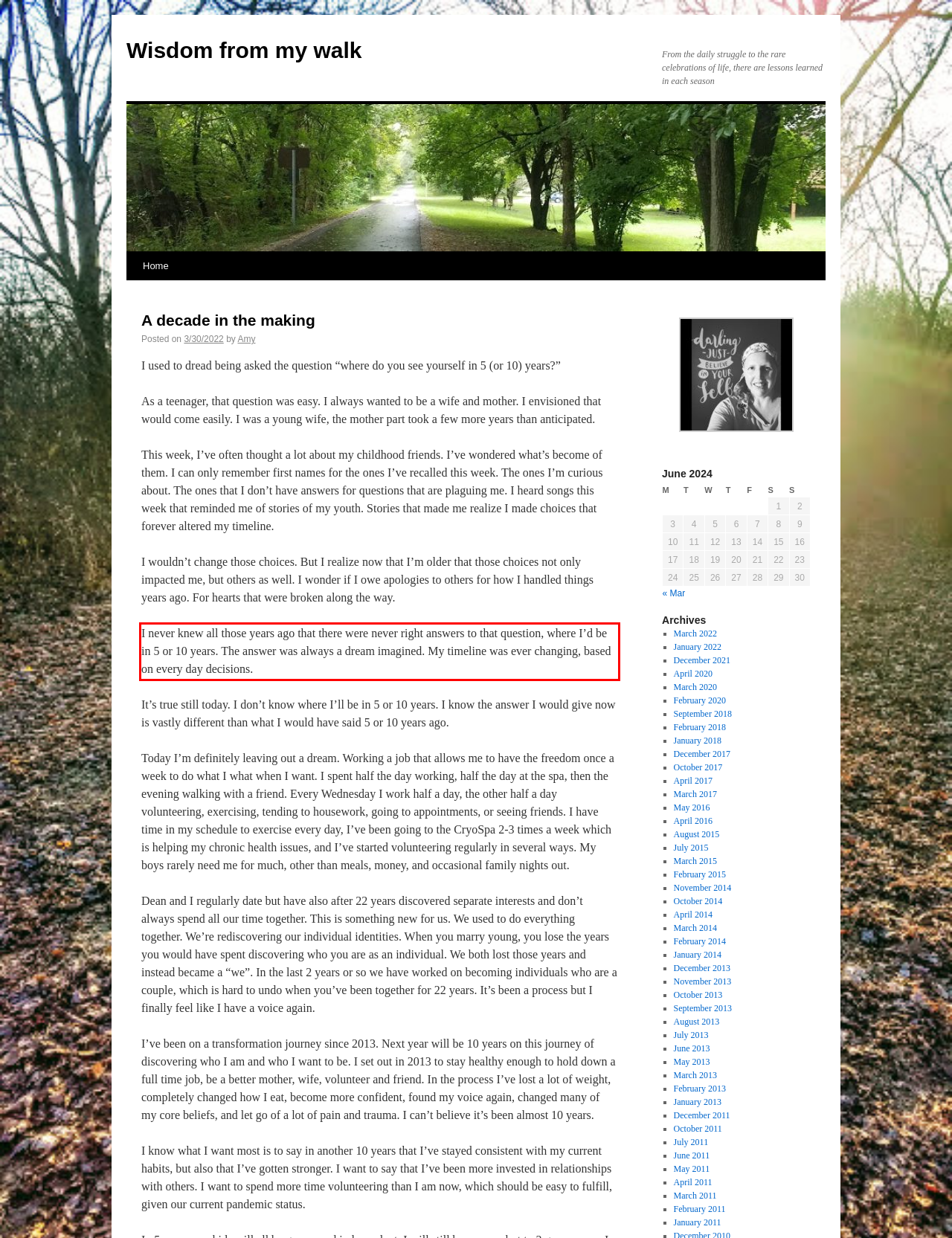Examine the webpage screenshot and use OCR to obtain the text inside the red bounding box.

I never knew all those years ago that there were never right answers to that question, where I’d be in 5 or 10 years. The answer was always a dream imagined. My timeline was ever changing, based on every day decisions.